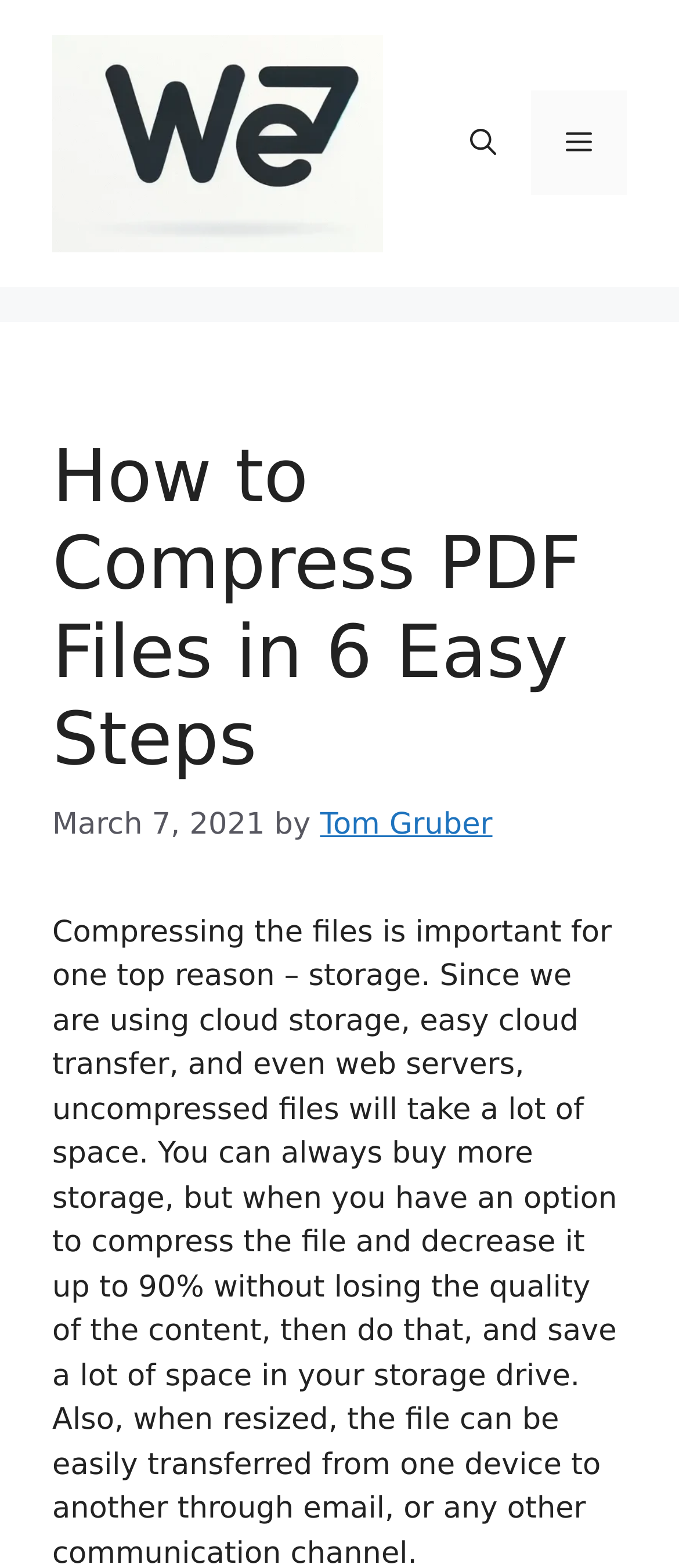Provide an in-depth caption for the contents of the webpage.

The webpage is about compressing PDF files in six easy steps. At the top, there is a banner that spans the entire width of the page, containing a link to the website "We7" accompanied by an image of the same name. To the right of the banner, there is a navigation section with two buttons: "Open search" and "Menu". The "Menu" button is not expanded by default.

Below the banner, there is a header section that occupies most of the page's width. It contains a heading that reads "How to Compress PDF Files in 6 Easy Steps", which is the main title of the article. Underneath the heading, there is a timestamp indicating that the article was published on March 7, 2021, followed by the author's name, "Tom Gruber", which is a clickable link.